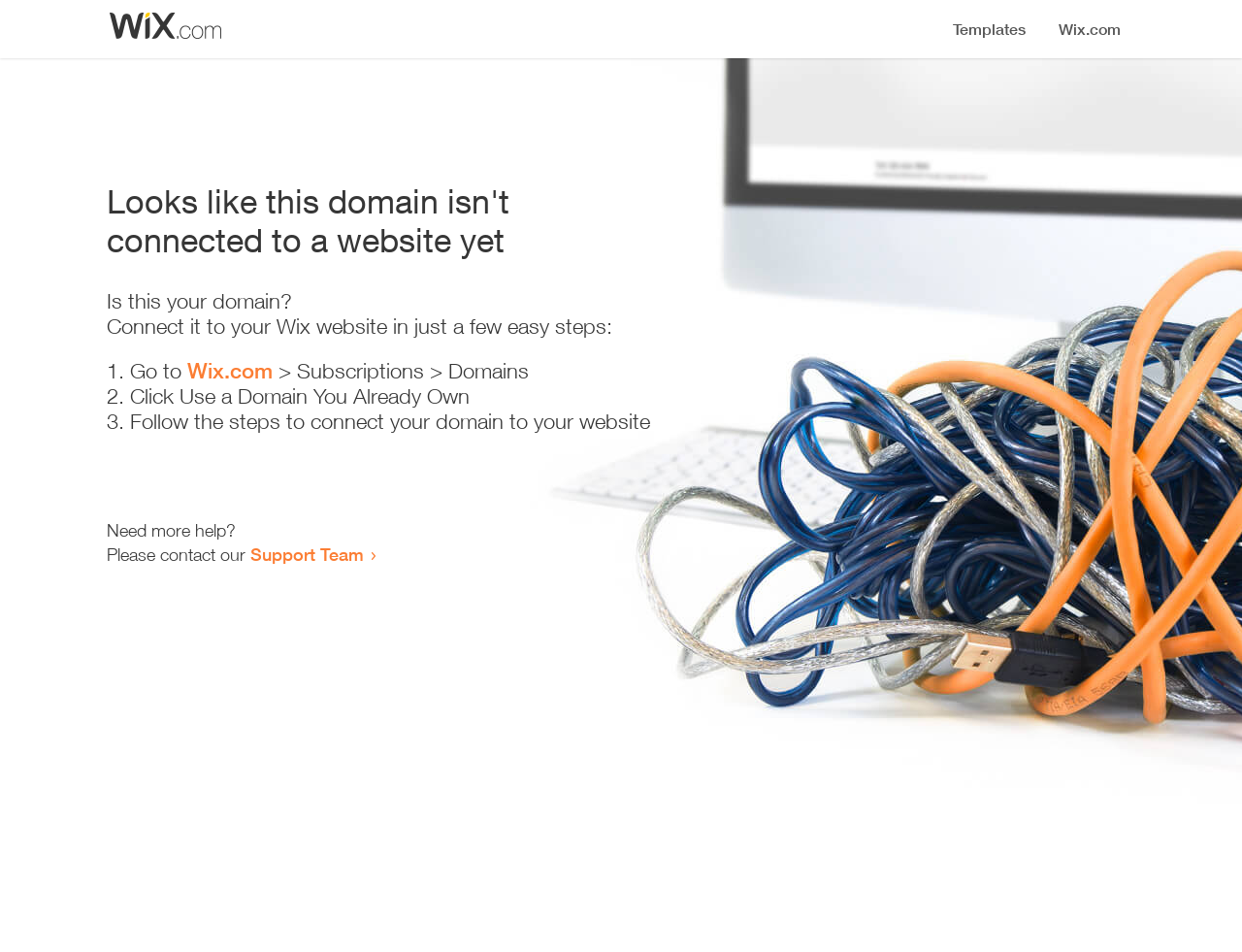Describe in detail what you see on the webpage.

The webpage appears to be an error page, indicating that a domain is not connected to a website yet. At the top, there is a small image, likely a logo or icon. Below the image, a prominent heading reads "Looks like this domain isn't connected to a website yet". 

Underneath the heading, there is a series of instructions to connect the domain to a Wix website. The instructions are presented in a step-by-step format, with each step marked by a numbered list marker (1., 2., 3.). The first step involves going to Wix.com, followed by navigating to the Subscriptions and Domains section. The second step is to click "Use a Domain You Already Own", and the third step is to follow the instructions to connect the domain to the website.

To the right of the instructions, there is a small section that offers additional help. It says "Need more help?" and provides a link to contact the Support Team.